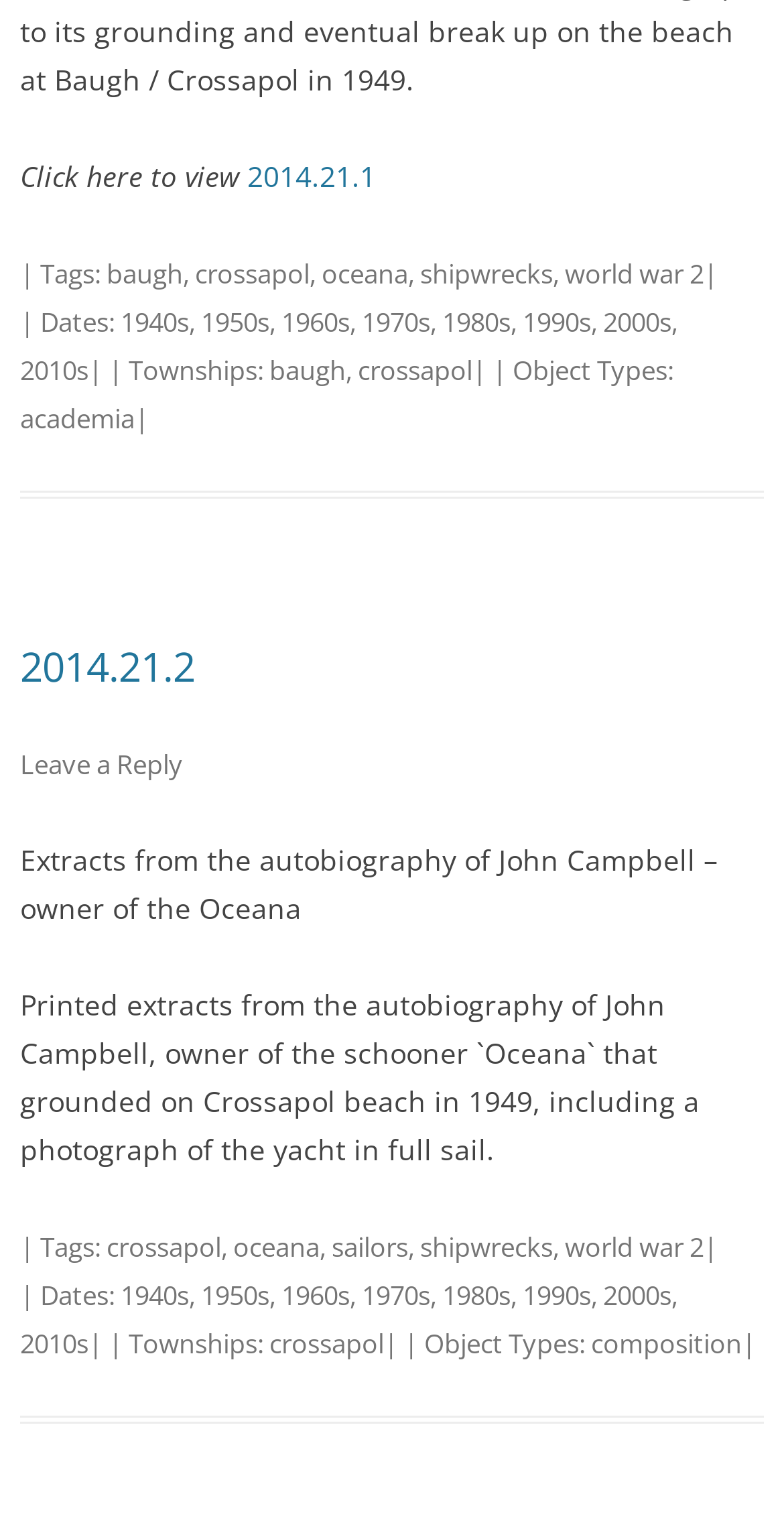Determine the bounding box coordinates for the HTML element mentioned in the following description: "Leave a Reply". The coordinates should be a list of four floats ranging from 0 to 1, represented as [left, top, right, bottom].

[0.026, 0.485, 0.233, 0.508]